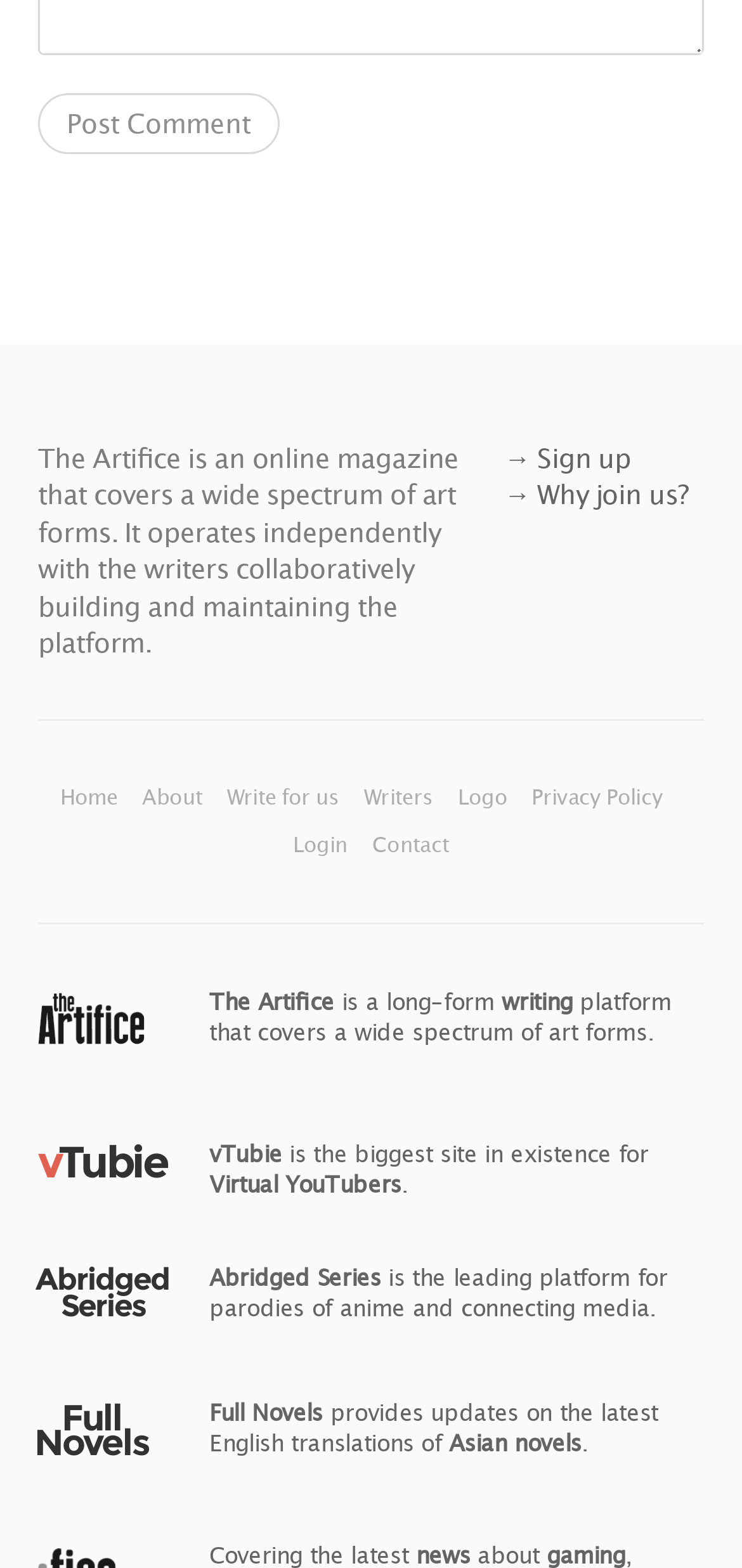Reply to the question below using a single word or brief phrase:
How many types of content are mentioned on the webpage?

4